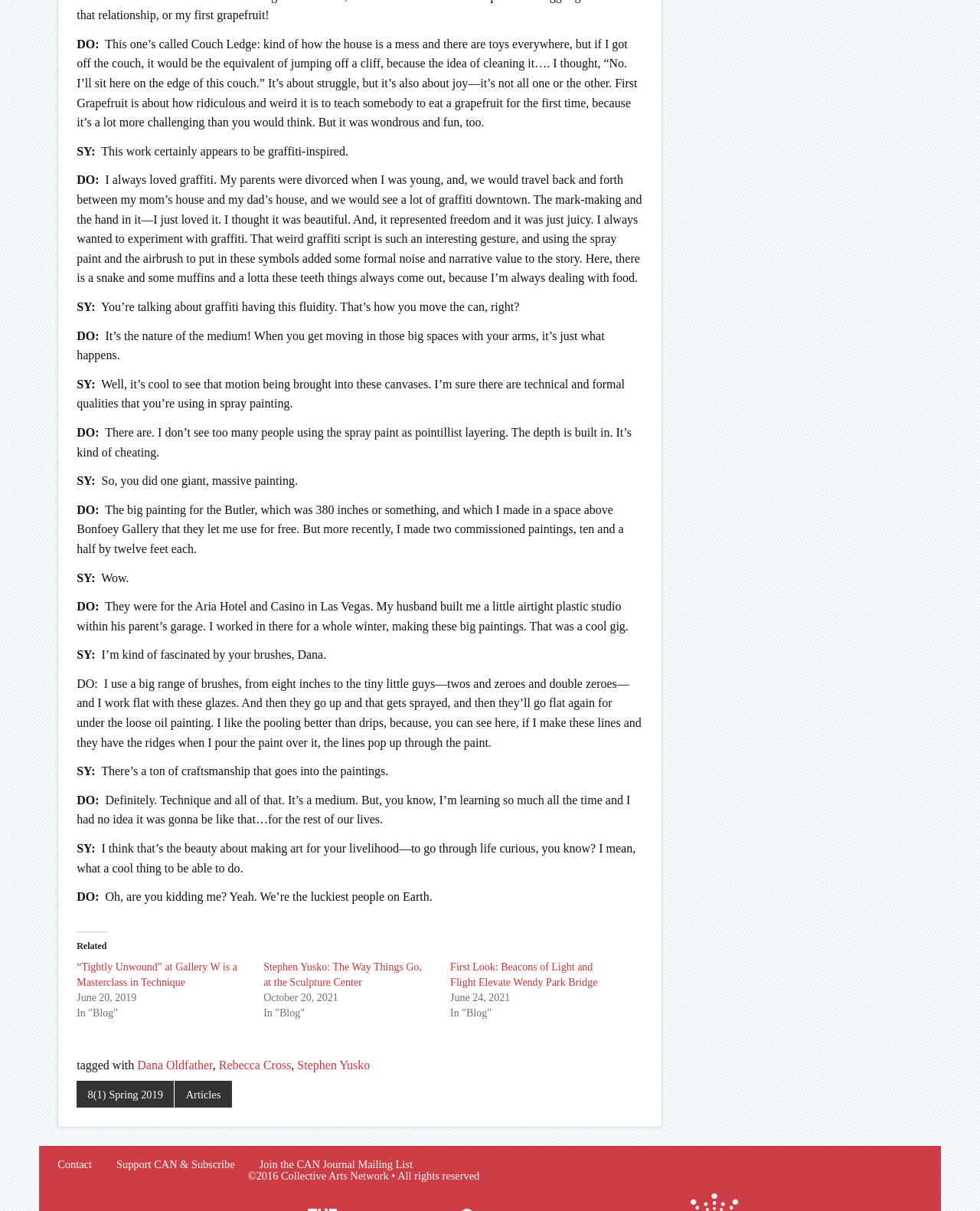Please answer the following question using a single word or phrase: 
What is the artist's name?

Dana Oldfather